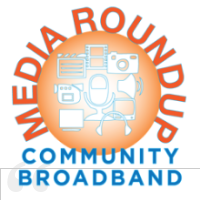Kindly respond to the following question with a single word or a brief phrase: 
What is represented by the icons in the circular design?

media and technology